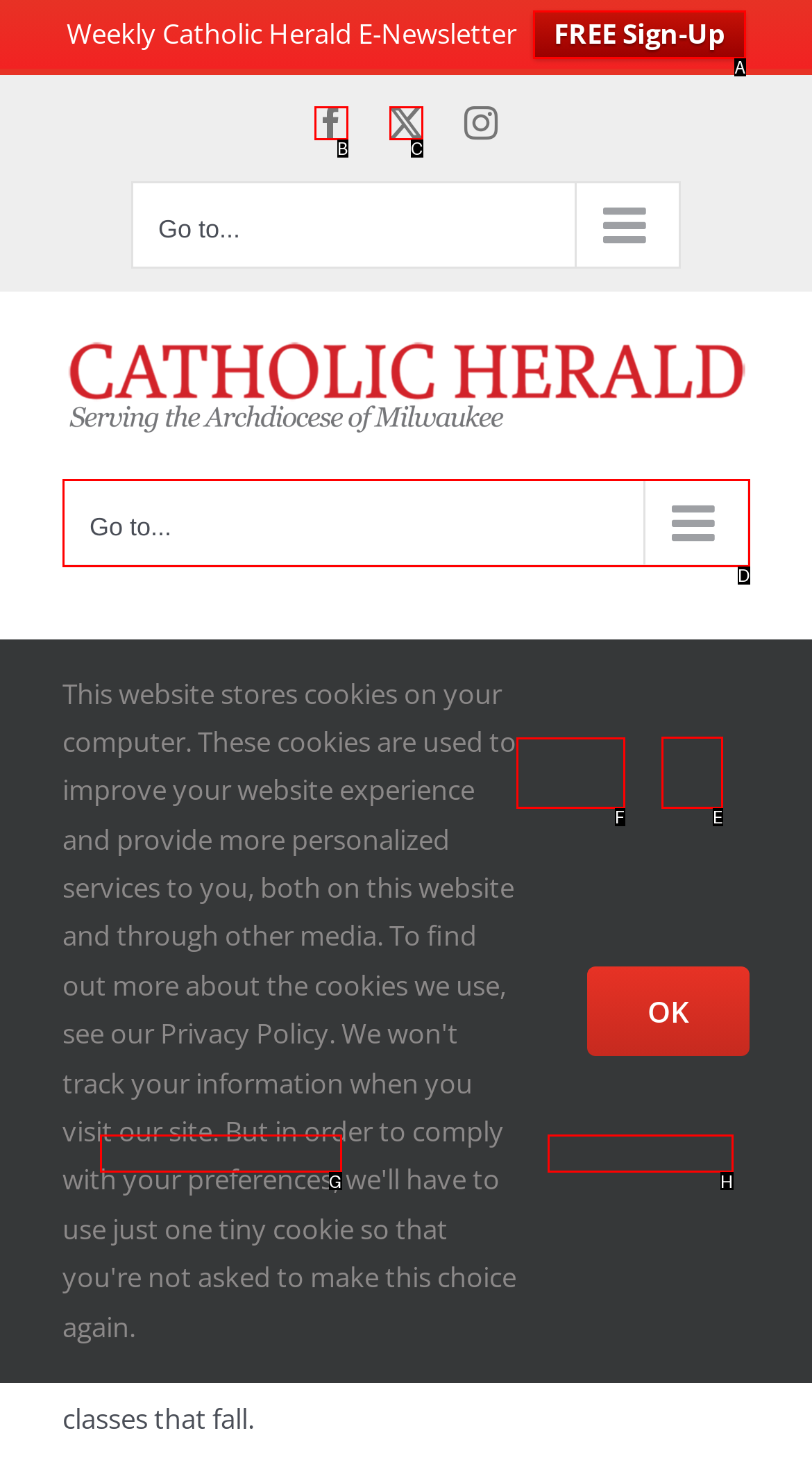Pick the right letter to click to achieve the task: View the next page
Answer with the letter of the correct option directly.

E